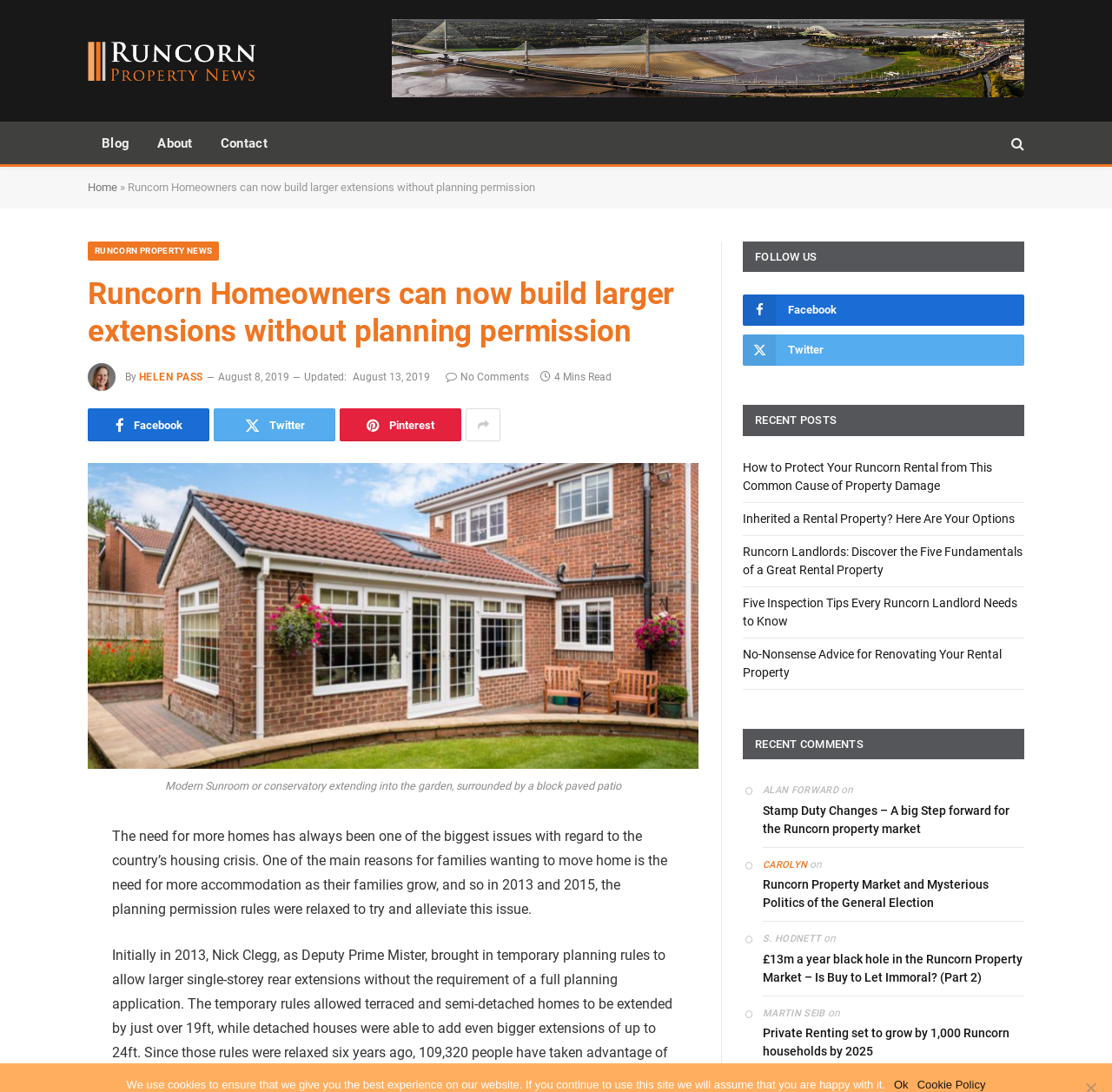Summarize the webpage with intricate details.

This webpage is about Runcorn Property News, with a focus on a specific article titled "Runcorn Homeowners can now build larger extensions without planning permission". At the top of the page, there is a navigation menu with links to "Blog", "About", "Contact", and "Home". Below the navigation menu, there is a heading with the article title, accompanied by an image of Helen Pass, the author of the article.

The article itself is divided into several sections. The first section discusses the need for more homes in the country's housing crisis, citing the relaxation of planning permission rules in 2013 and 2015 to allow for larger single-storey rear extensions. The section includes a statistic that 109,320 people have taken advantage of these rules.

Below the article, there are social media links to Facebook, Twitter, and Pinterest, as well as a link to read the full article. There is also a section titled "FOLLOW US" with social media links, and a section titled "RECENT POSTS" with links to several other articles related to Runcorn property news.

Further down the page, there is a section titled "RECENT COMMENTS" with comments from several individuals, including Alan Forward, Carolyn, S. Hodnett, and Martin Seib, each with a link to a related article. At the very bottom of the page, there is a notice about the use of cookies on the website.